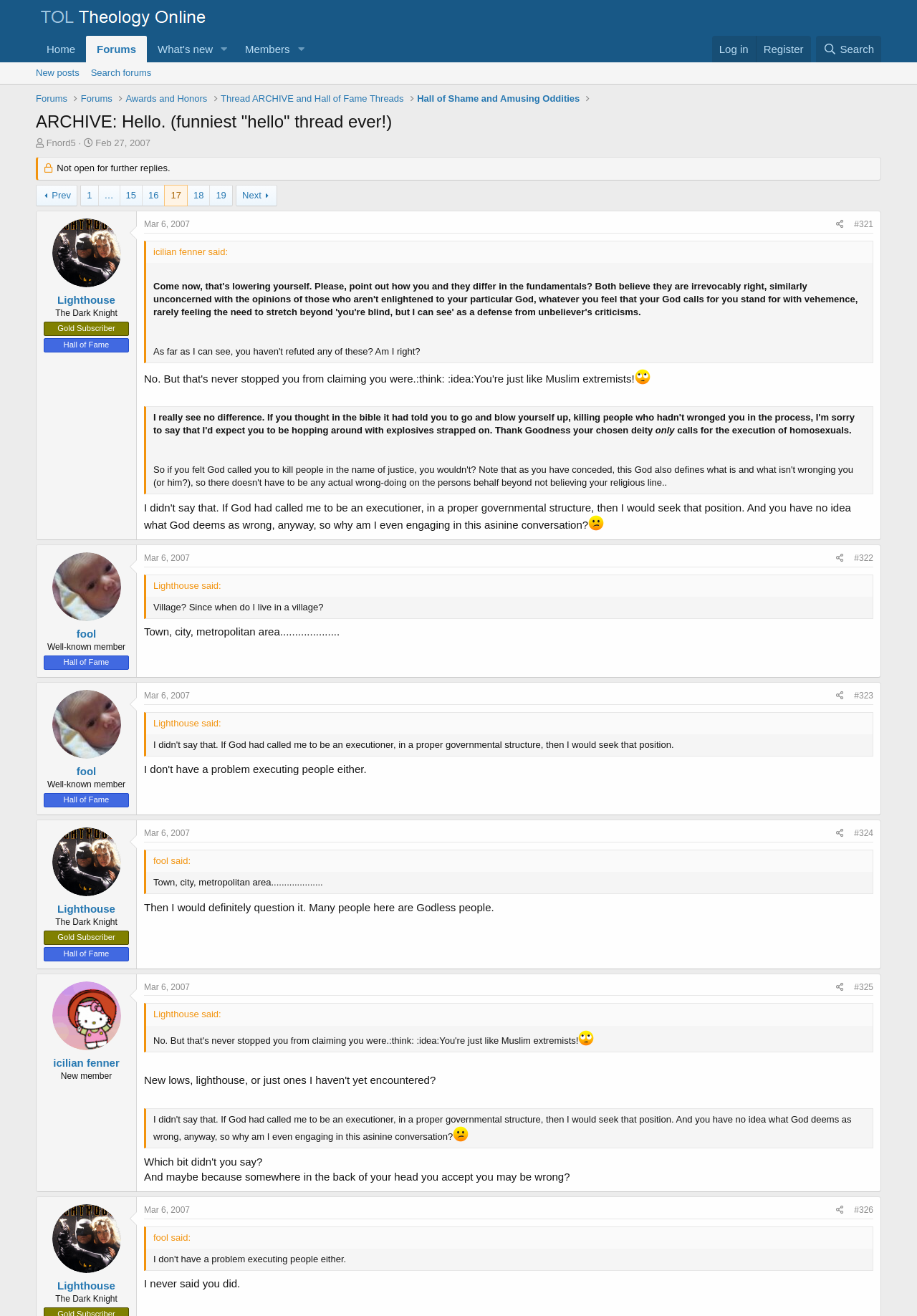What is the username of the user who posted the second message?
Please answer the question as detailed as possible based on the image.

I found the username by looking at the link element with the text 'Lighthouse' which is located near the 'Mar 6, 2007' link.